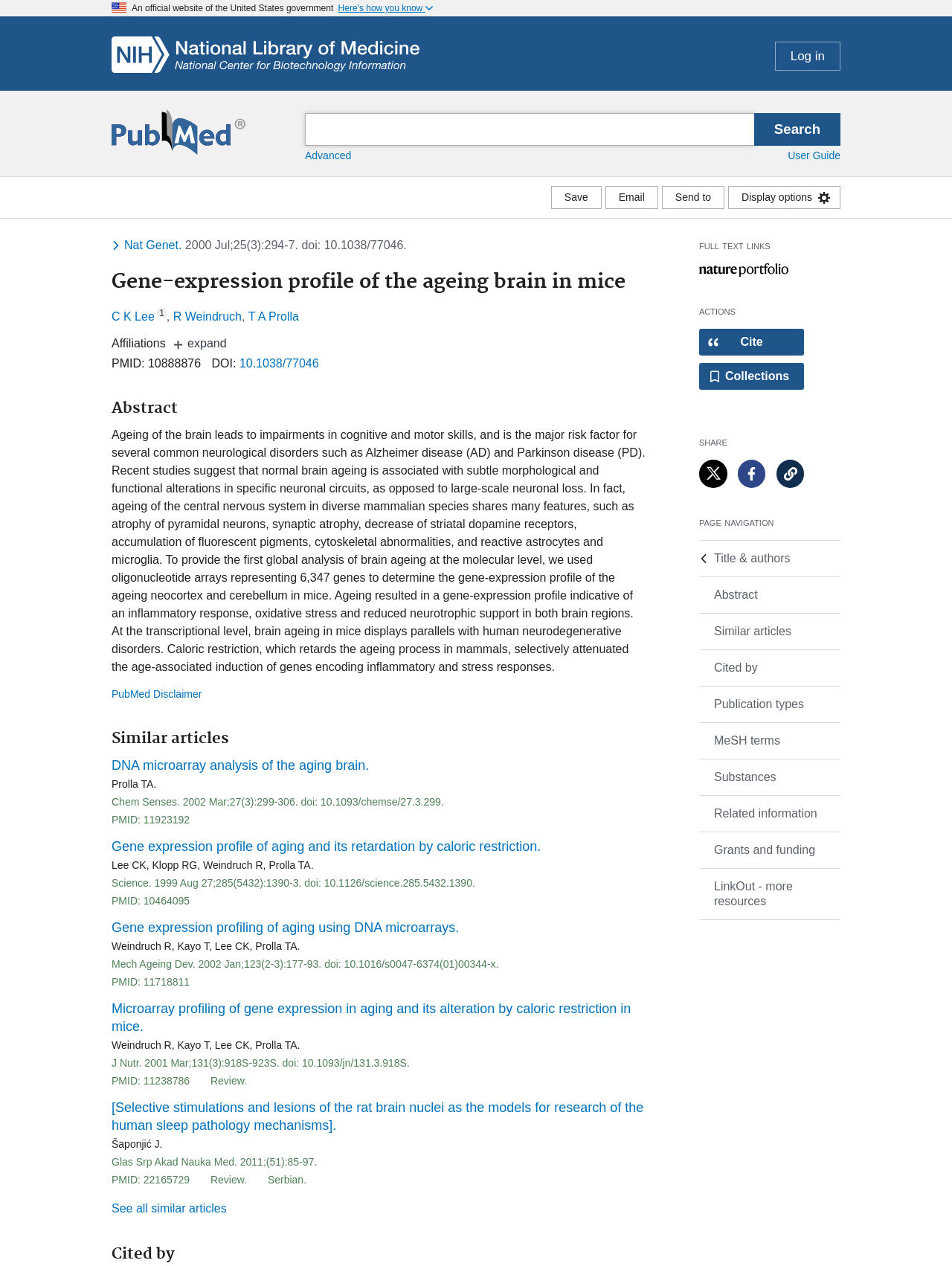Describe the webpage meticulously, covering all significant aspects.

The webpage is a scientific article from PubMed, a government website. At the top, there is a U.S. flag icon and a logo of the National Institutes of Health (NIH) and the National Library of Medicine (NLM). Below this, there is a search bar and a button to log in. 

On the left side, there are several buttons and links, including a "Save" button, an "Email" button, a "Send to" button, and a "Display options" button. There is also a section with links to full-text providers and a citation button.

The main content of the webpage is an article titled "Gene-expression profile of the ageing brain in mice." The article has several sections, including an abstract, a section with links to similar articles, and a section with links to navigate to different parts of the article, such as the title and authors, abstract, and publication types.

The abstract section describes the article's topic, which is the study of brain aging in mice using gene-expression profiling. The text explains that brain aging is associated with impairments in cognitive and motor skills and is a major risk factor for neurological disorders such as Alzheimer's disease and Parkinson's disease.

Below the abstract, there are links to similar articles, including "DNA microarray analysis of the aging brain" and "Gene expression profile of aging and its retardation by caloric restriction." Each link includes the title of the article, the authors, and the publication information.

Overall, the webpage is a scientific article with a focus on brain aging and gene-expression profiling, and it provides links to related articles and resources.